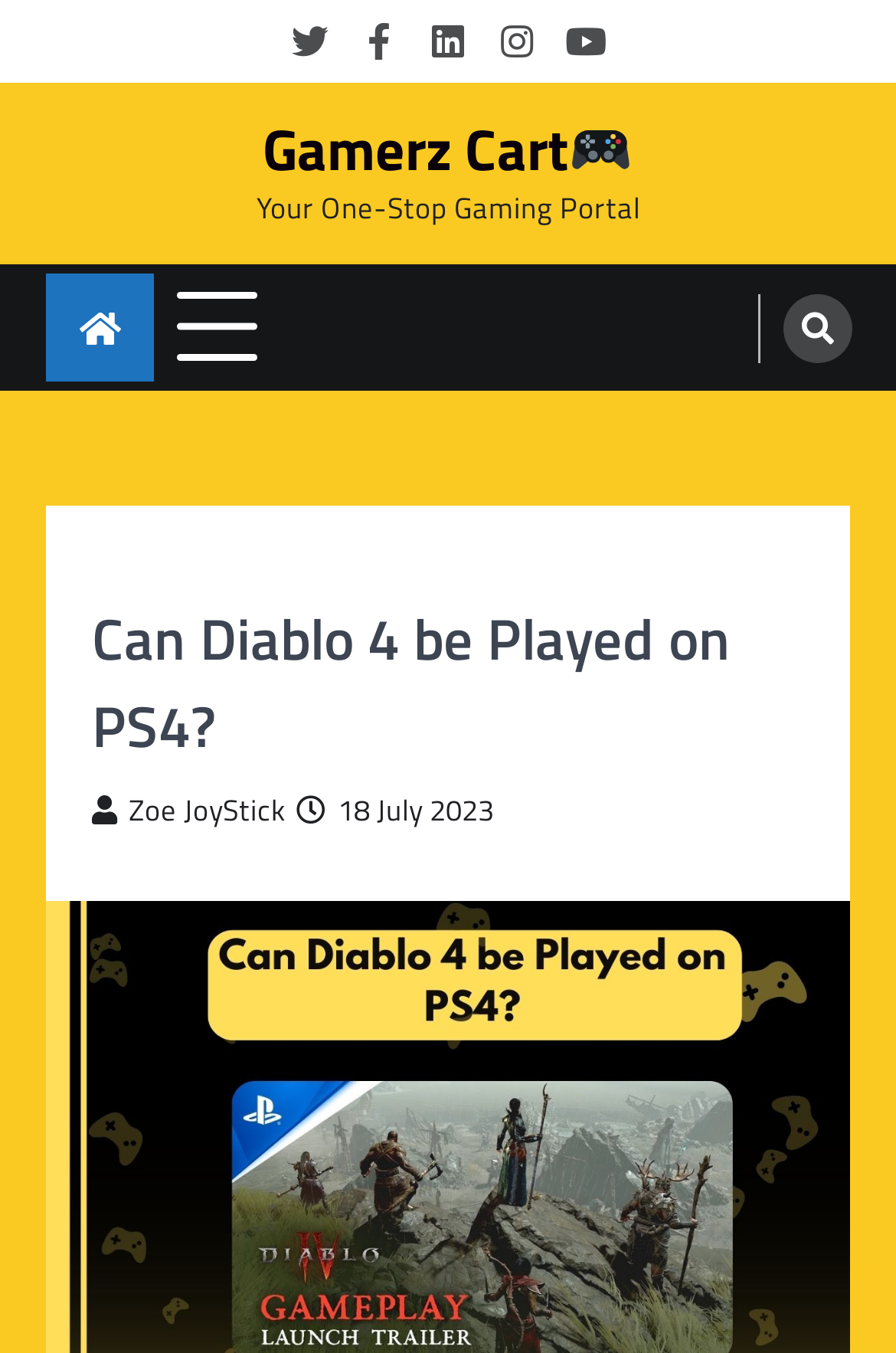Pinpoint the bounding box coordinates for the area that should be clicked to perform the following instruction: "Check the post date".

[0.331, 0.583, 0.551, 0.615]